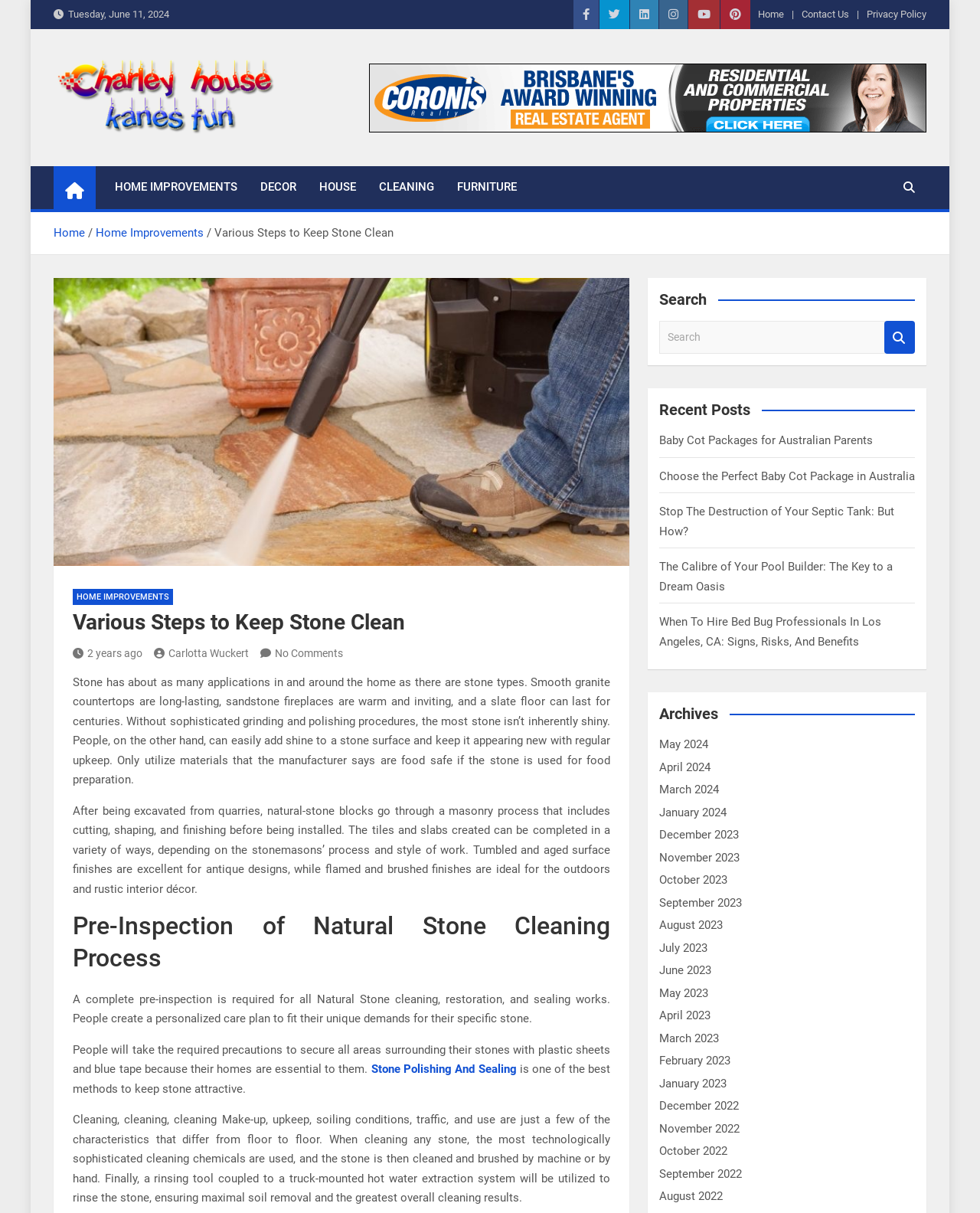Please determine the bounding box coordinates of the clickable area required to carry out the following instruction: "Click the 'Stone Polishing And Sealing' link". The coordinates must be four float numbers between 0 and 1, represented as [left, top, right, bottom].

[0.379, 0.876, 0.527, 0.887]